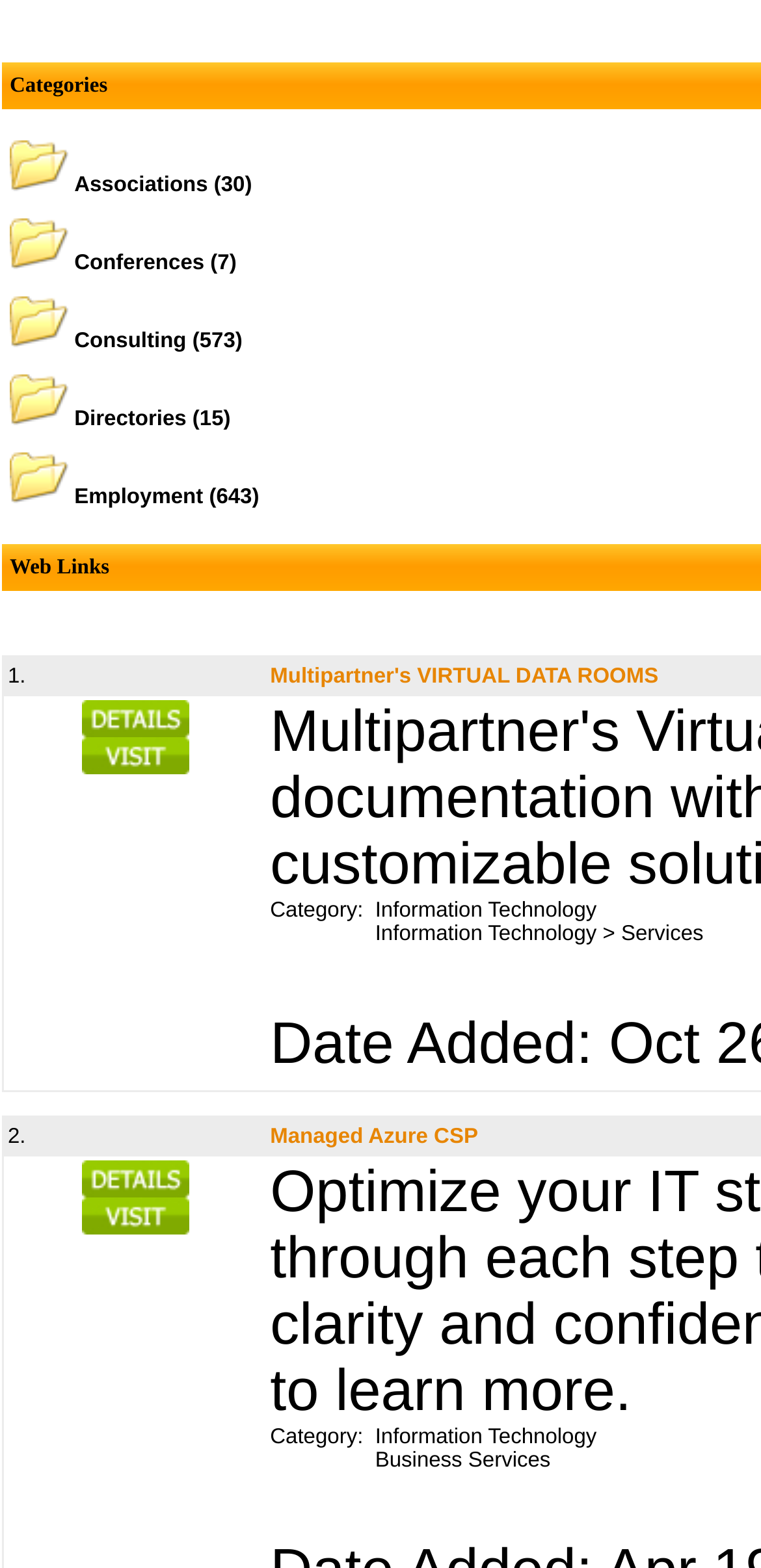Please provide the bounding box coordinates in the format (top-left x, top-left y, bottom-right x, bottom-right y). Remember, all values are floating point numbers between 0 and 1. What is the bounding box coordinate of the region described as: parent_node: Directories (15) name="cat_1153182"

[0.013, 0.26, 0.09, 0.275]